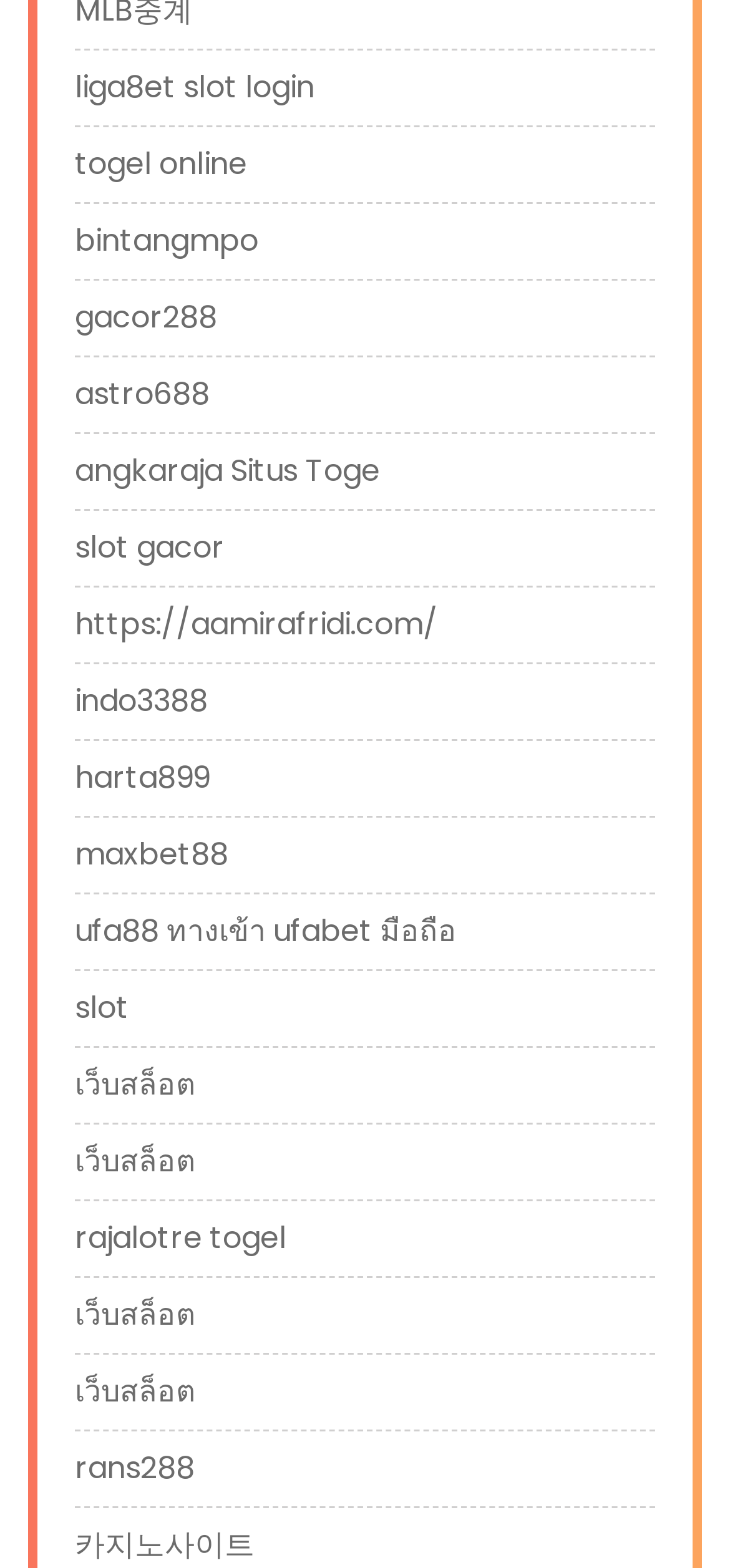What is the purpose of the links on this webpage?
Please respond to the question with a detailed and informative answer.

Based on the text and descriptions of the links, it appears that the purpose of the links is to provide access to online gambling websites, specifically those related to slots and togel. The links have text such as 'liga8et slot login' and 'ufa88 ทางเข้า ufabet มือถือ' which suggests that they are intended to direct users to online gambling platforms.